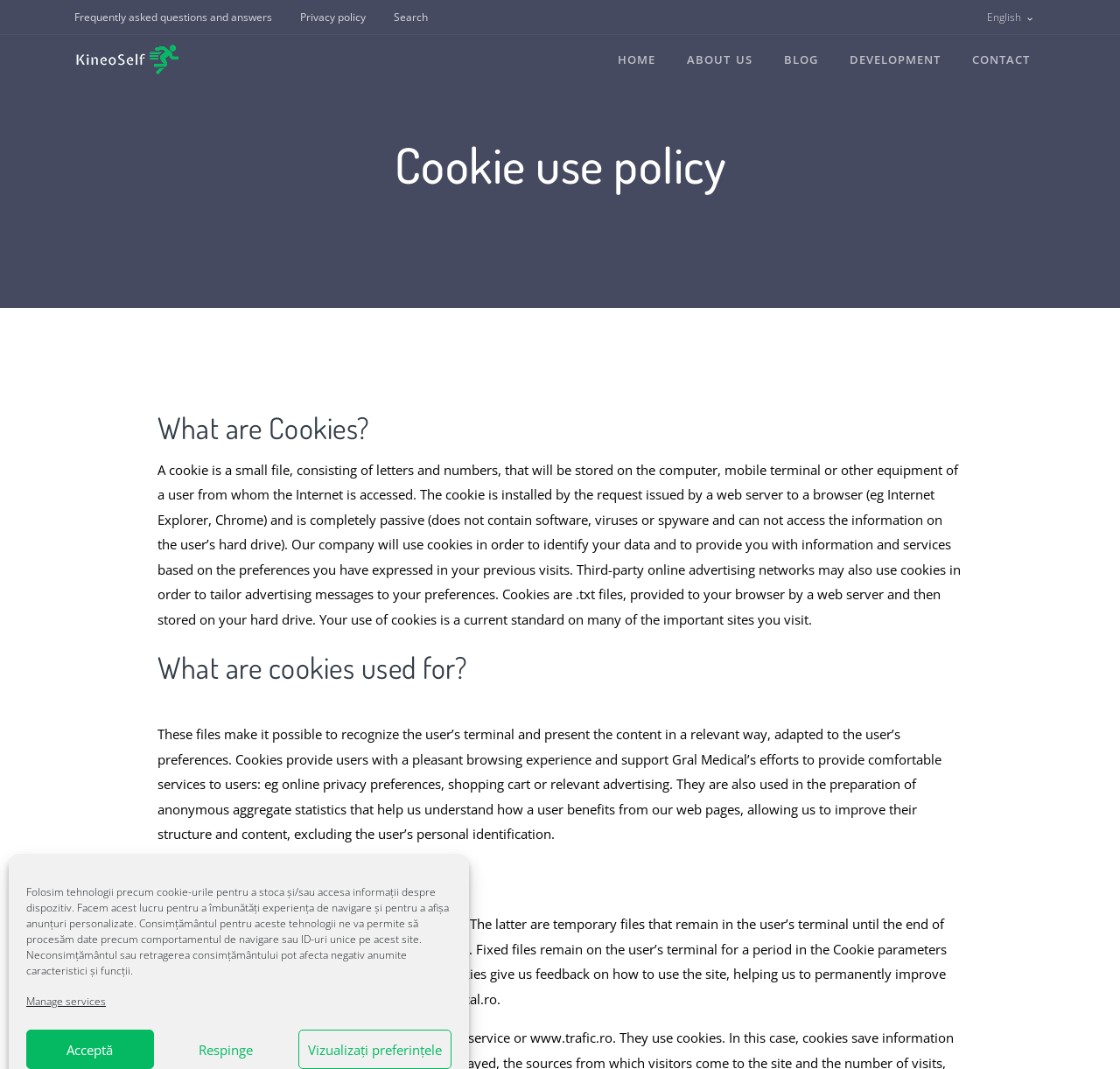What is the main topic of the webpage?
Provide a detailed and well-explained answer to the question.

The main topic of the webpage is the cookie use policy, as indicated by the heading 'Cookie use policy' and the detailed information provided about cookies, their purpose, and how they are used by the website.